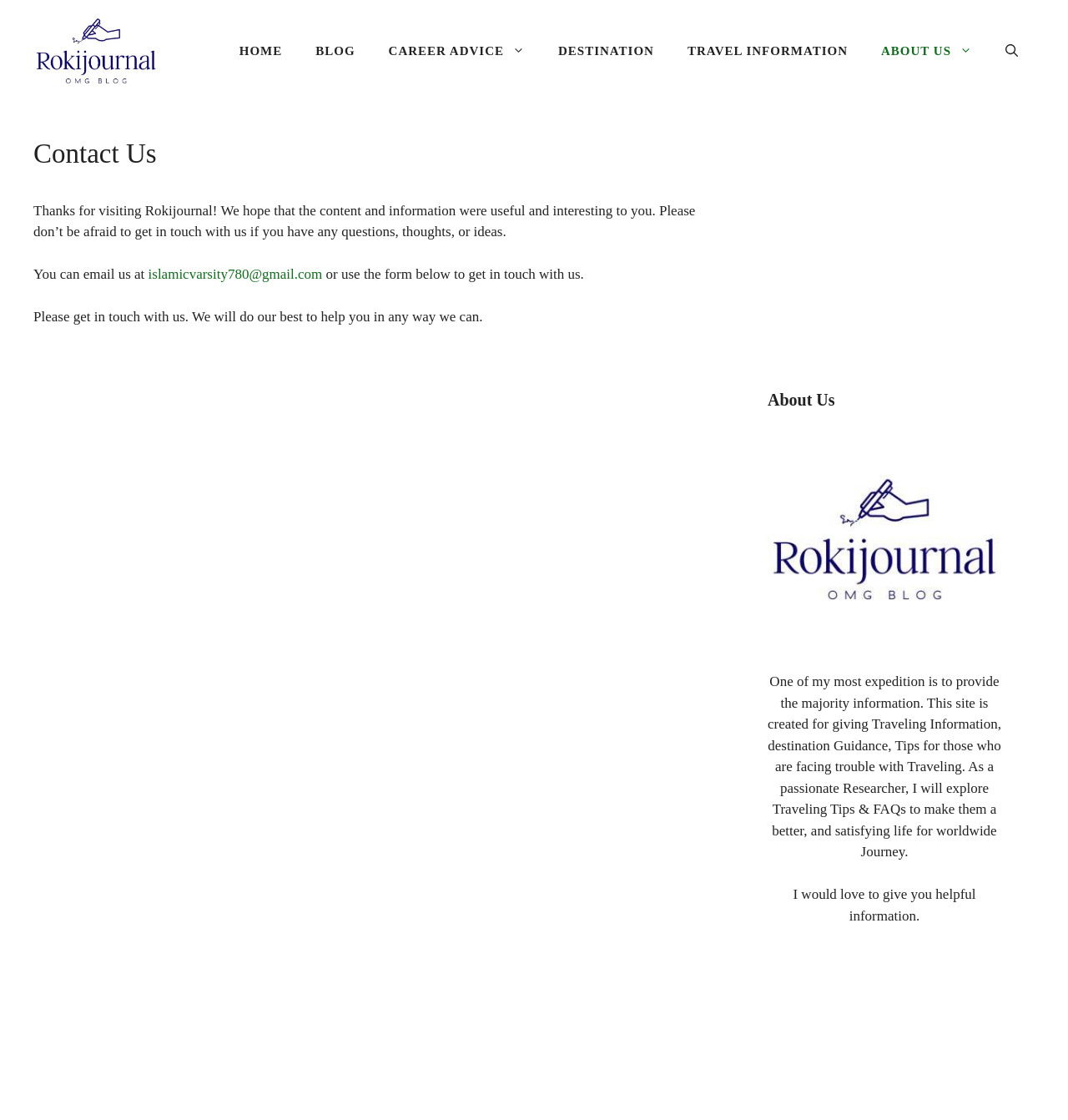Please locate the bounding box coordinates of the element's region that needs to be clicked to follow the instruction: "Click the 'HOME' link". The bounding box coordinates should be provided as four float numbers between 0 and 1, i.e., [left, top, right, bottom].

[0.208, 0.023, 0.28, 0.068]